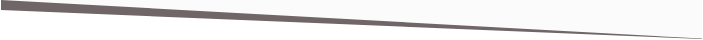Please analyze the image and give a detailed answer to the question:
What is Joe Corey known for?

According to the accompanying text, Joe Corey is a writer and director known for his work on 'Danger! Health Films' and various other projects in film and television.